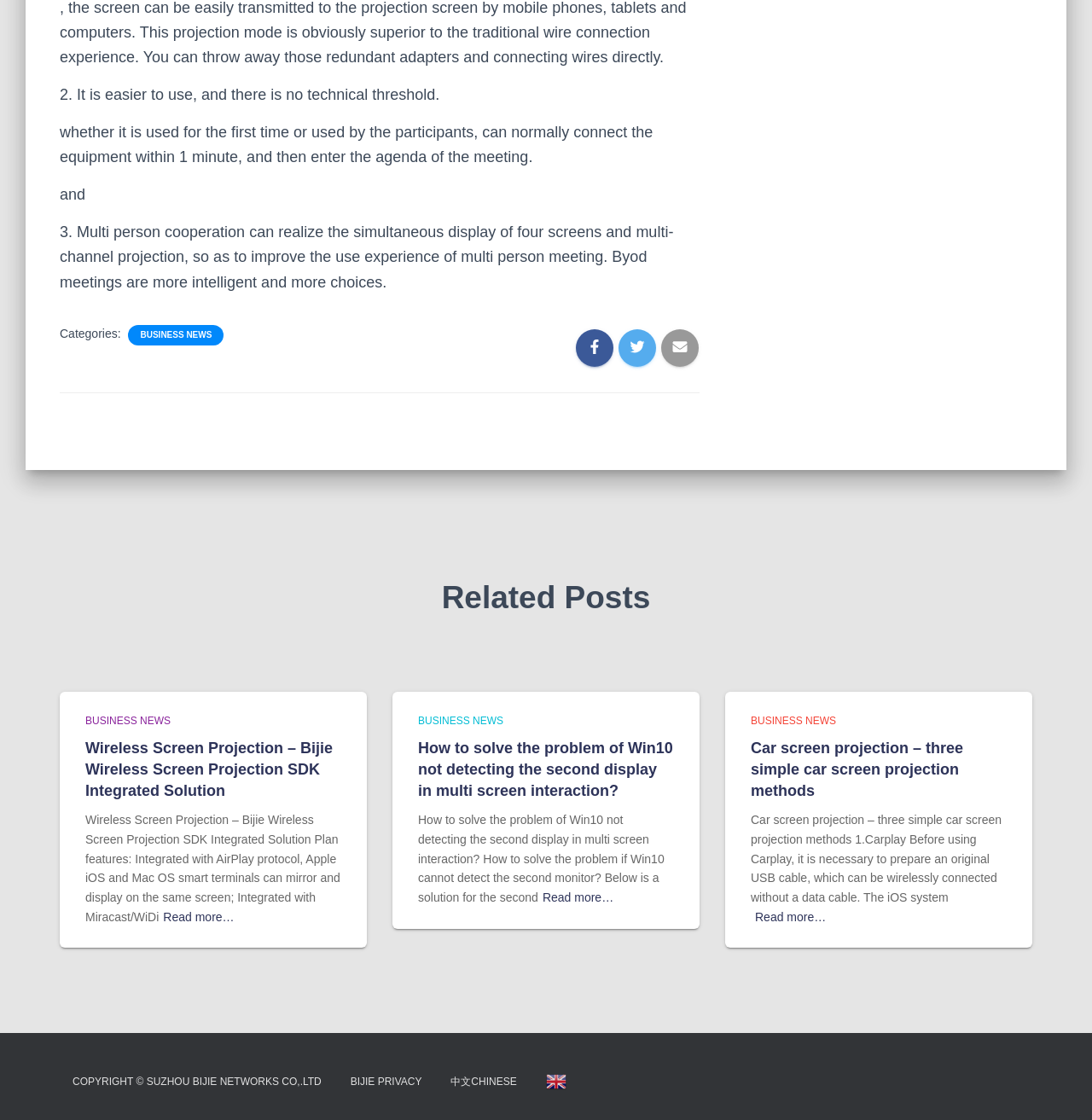How many languages are supported on the webpage?
Refer to the image and provide a thorough answer to the question.

The webpage appears to support two languages, Chinese and English, as indicated by the links '中文CHINESE' and 'en' at the bottom of the webpage.